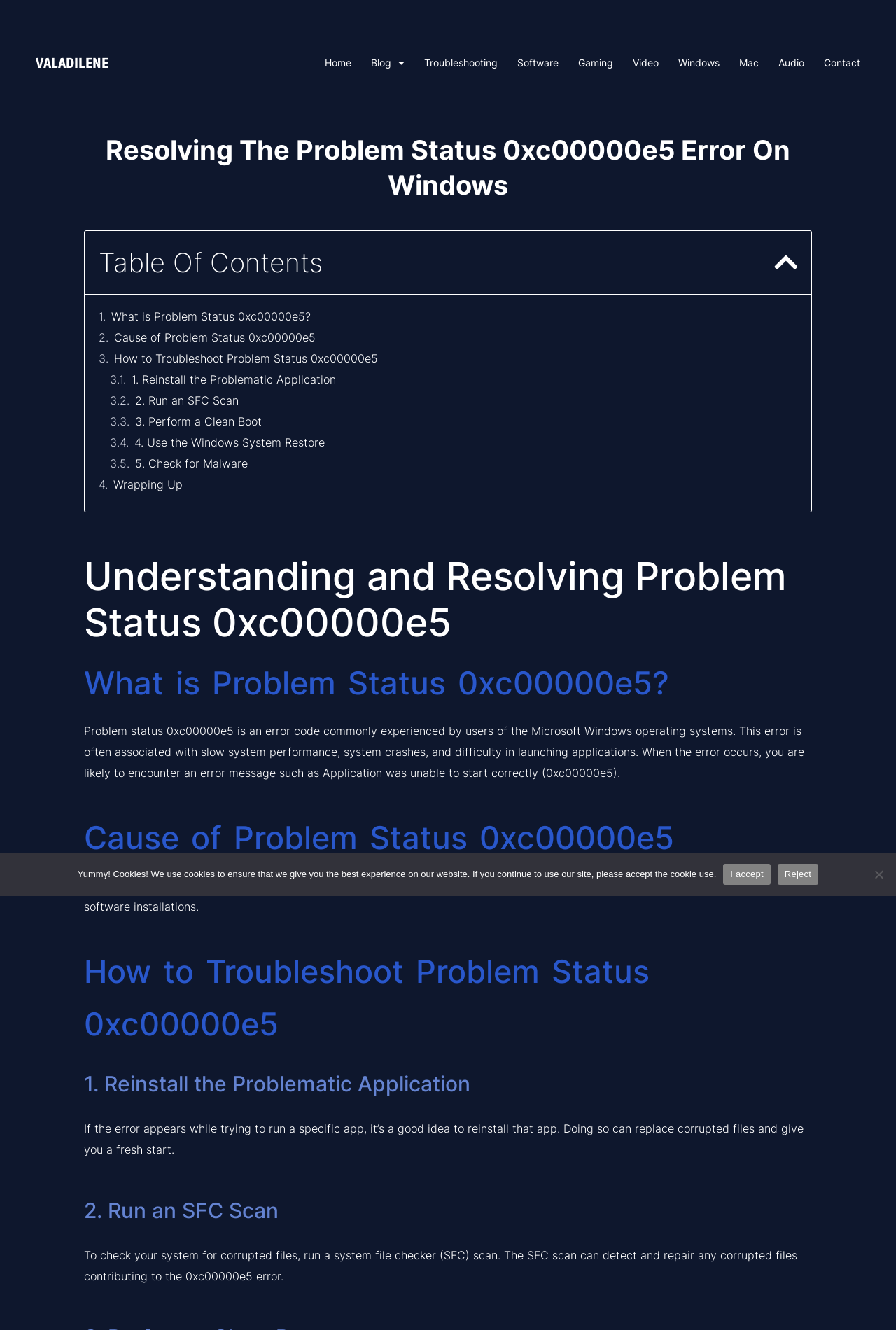Find the bounding box coordinates for the area you need to click to carry out the instruction: "Click on the 'Home' link". The coordinates should be four float numbers between 0 and 1, indicated as [left, top, right, bottom].

[0.362, 0.036, 0.392, 0.058]